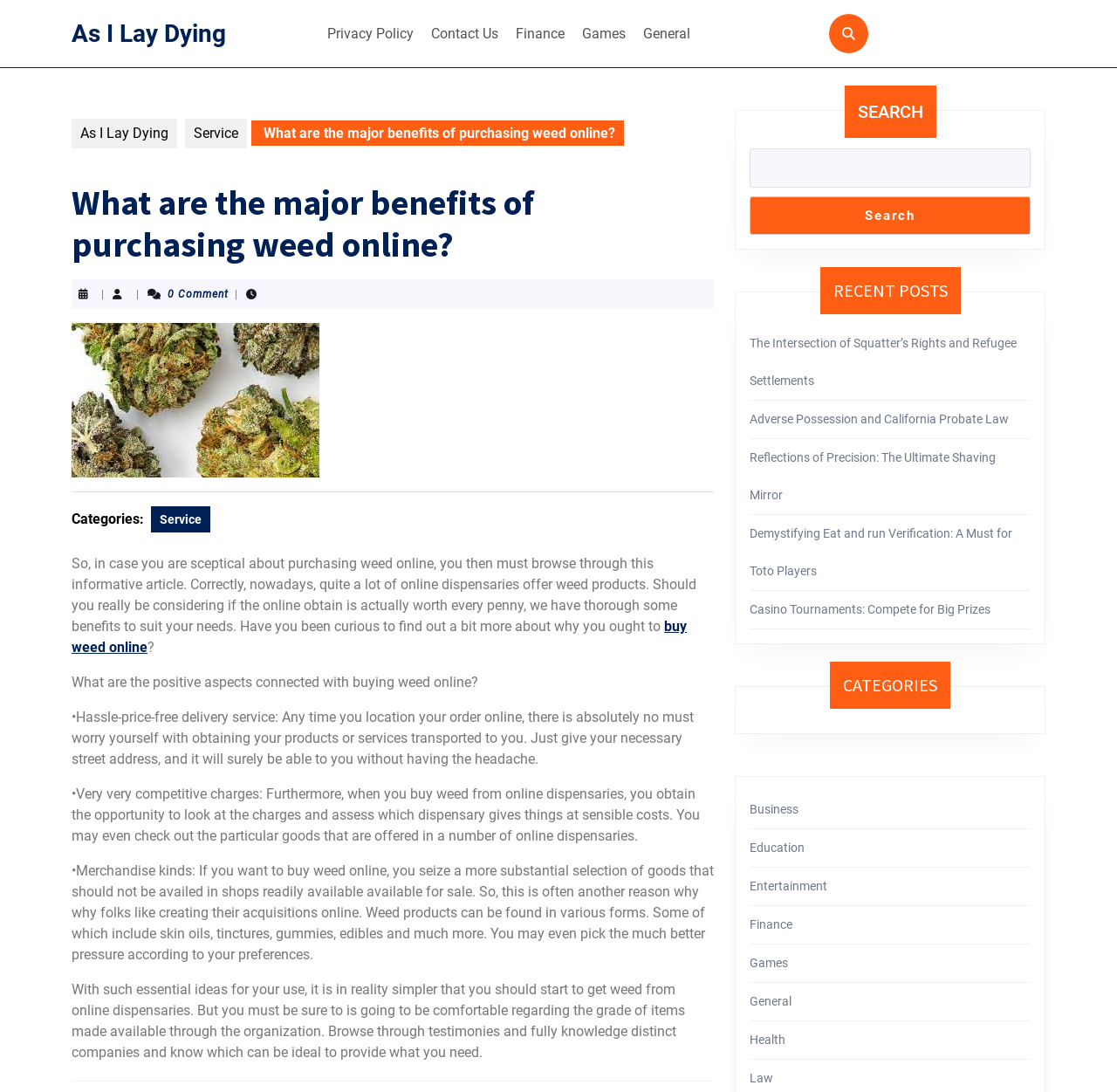Provide the bounding box coordinates of the section that needs to be clicked to accomplish the following instruction: "Click on the 'buy weed online' link."

[0.064, 0.566, 0.615, 0.6]